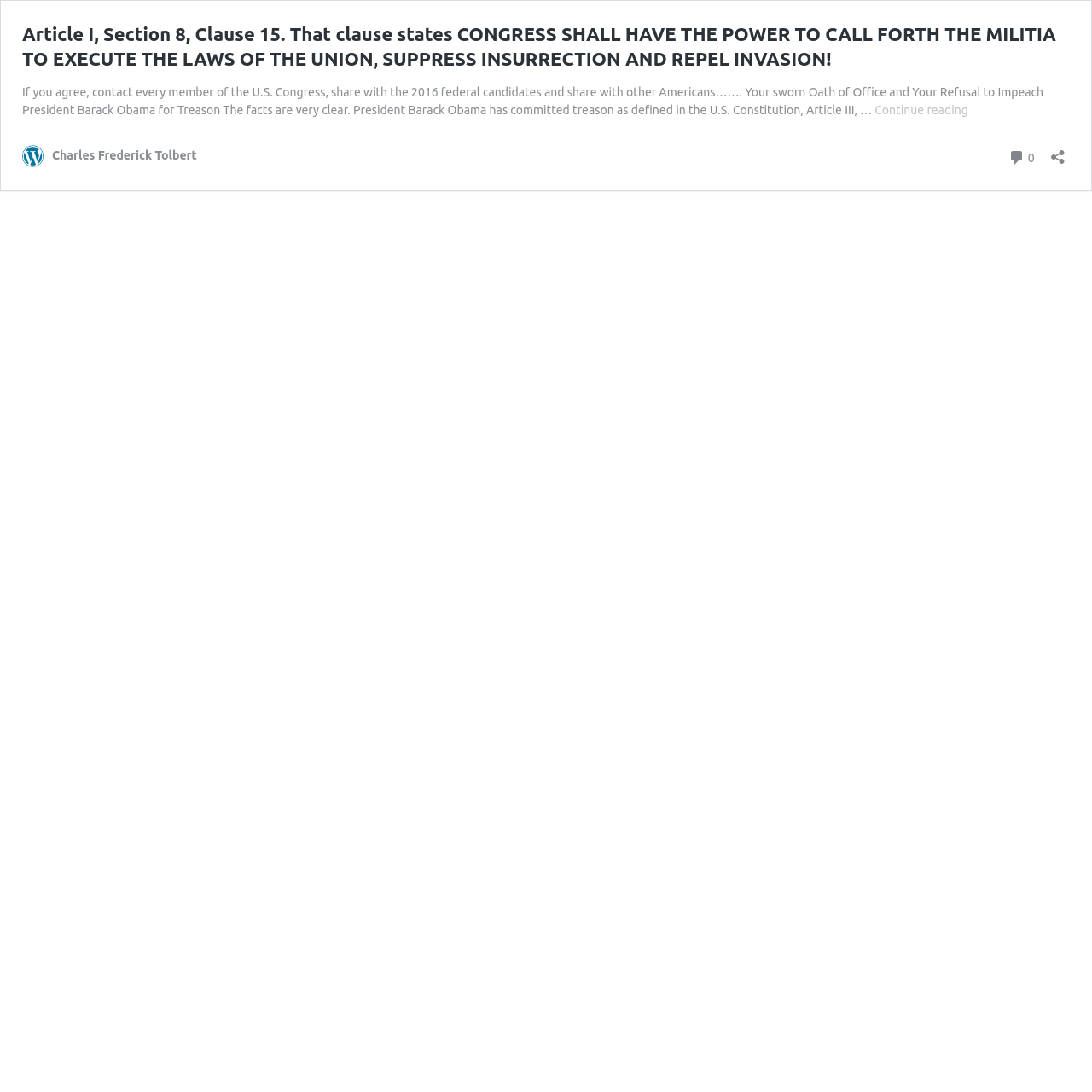Please provide the bounding box coordinates in the format (top-left x, top-left y, bottom-right x, bottom-right y). Remember, all values are floating point numbers between 0 and 1. What is the bounding box coordinate of the region described as: 0 Comments

[0.923, 0.133, 0.947, 0.155]